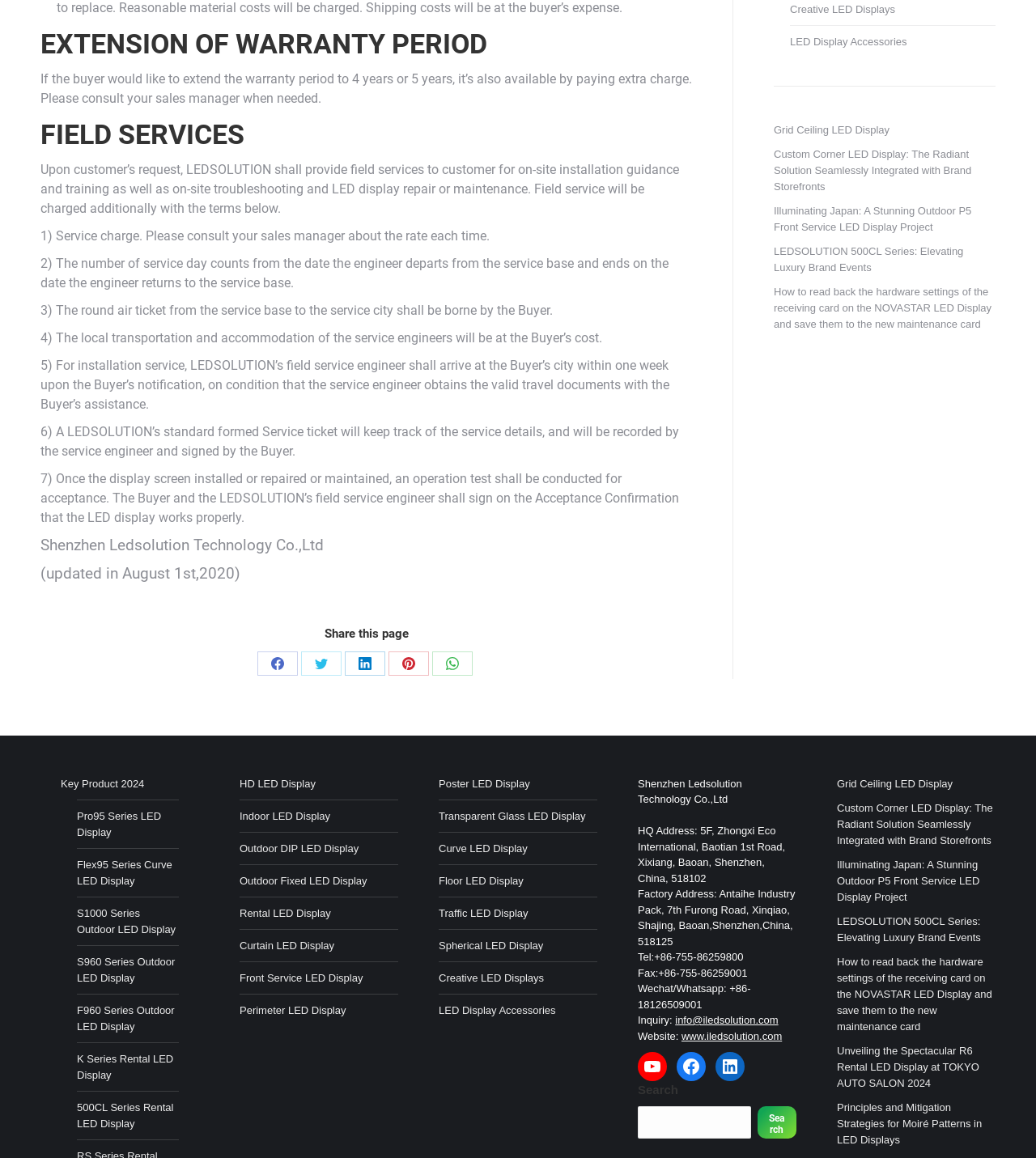Can you specify the bounding box coordinates of the area that needs to be clicked to fulfill the following instruction: "Contact through Wechat/Whatsapp"?

[0.616, 0.848, 0.725, 0.872]